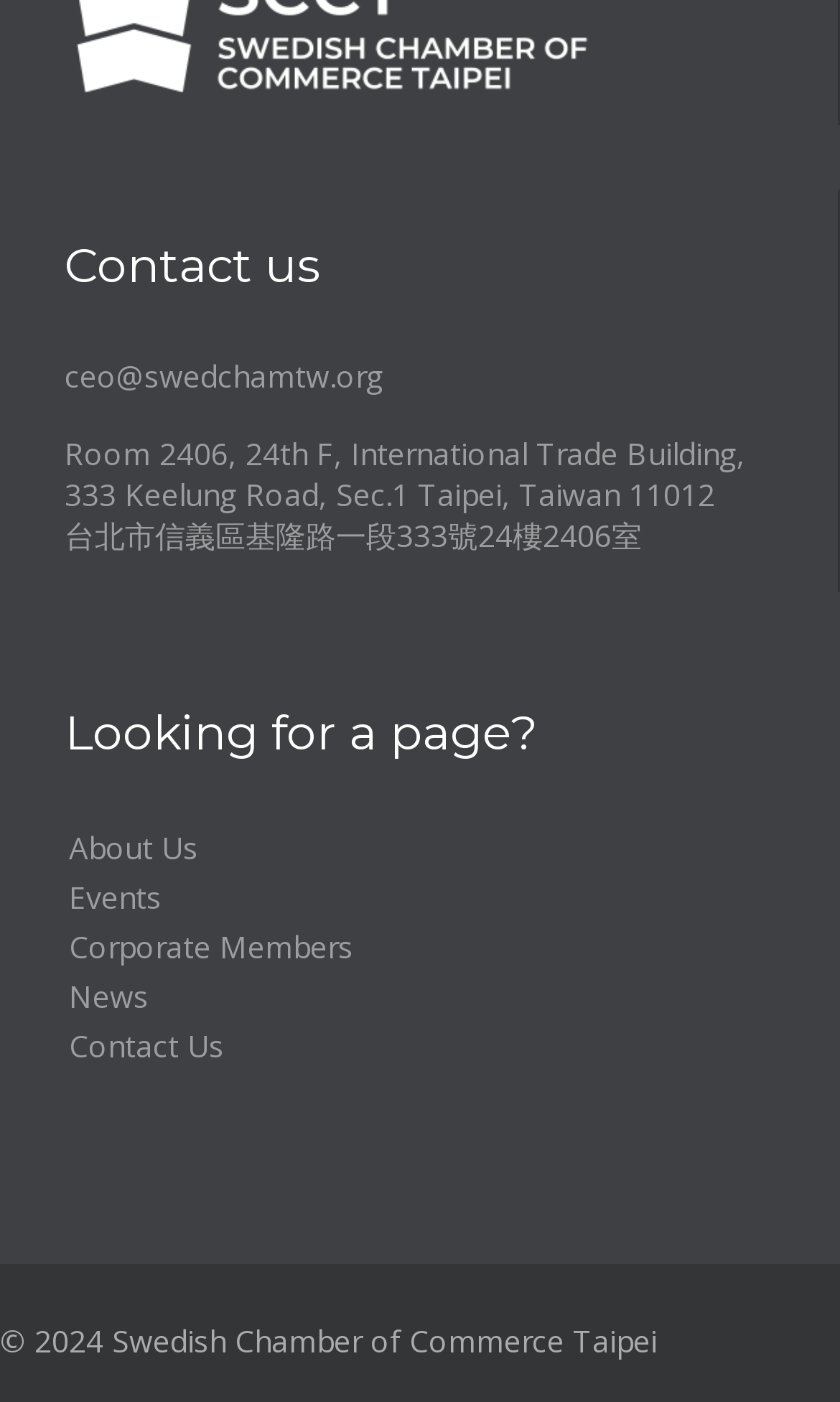Give a concise answer using one word or a phrase to the following question:
What is the email address to contact the CEO?

ceo@swedchamtw.org